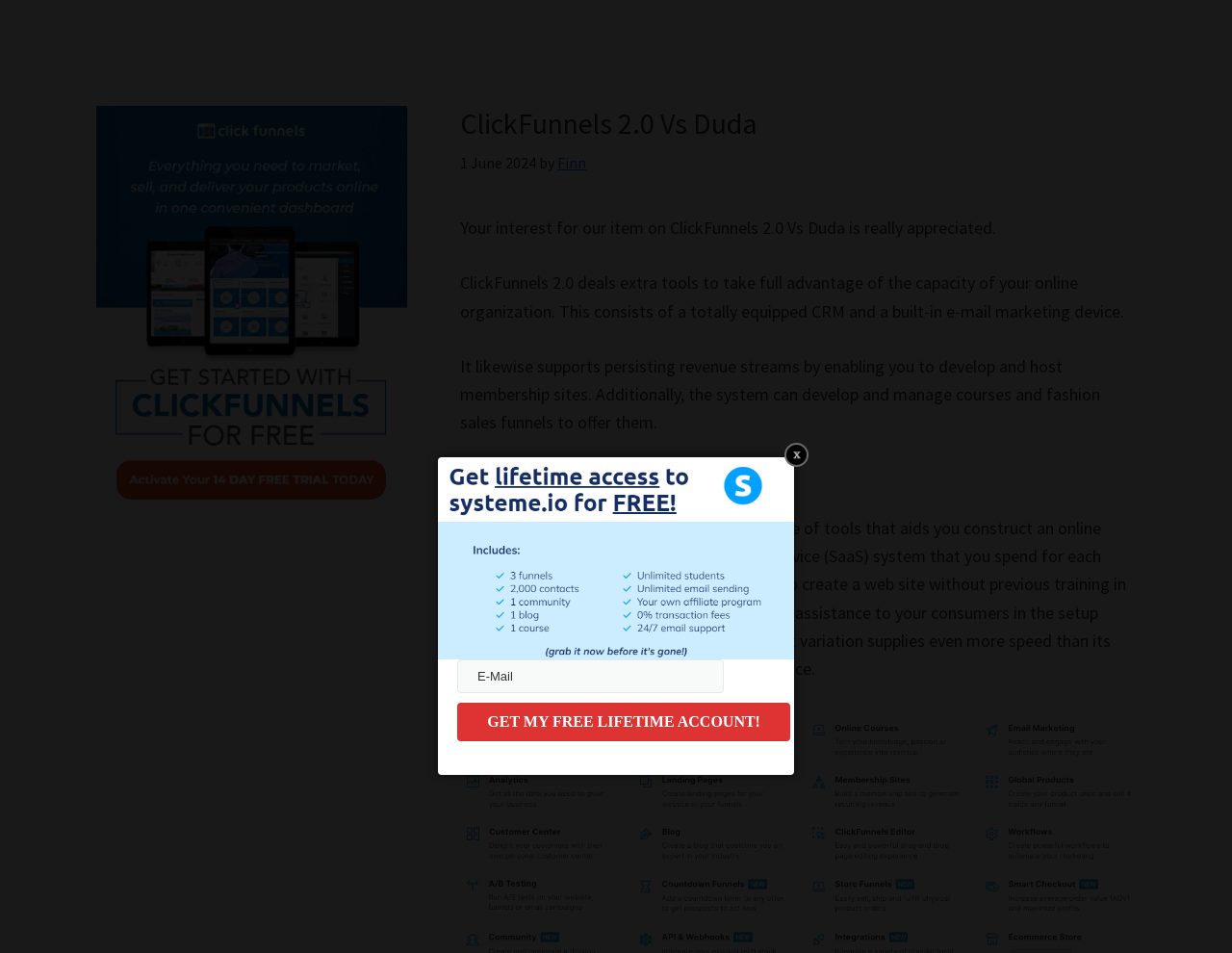Offer a thorough description of the webpage.

This webpage is about comparing ClickFunnels 2.0 and Duda. At the top, there are two links, "Skip to main content" and "Skip to primary sidebar", which are positioned at the top-left corner of the page. 

Below these links, there is a header section with the title "ClickFunnels 2.0 Vs Duda" and a time stamp "1 June 2024" along with the author's name "Finn". 

Following the header section, there are four paragraphs of text that provide information about ClickFunnels 2.0, its features, and its capabilities. The first paragraph expresses appreciation for the user's interest in the topic. The second and third paragraphs describe the tools and features of ClickFunnels 2.0, including its CRM, email marketing device, and ability to create membership sites and sales funnels. The fourth paragraph explains that ClickFunnels 2.0 is a suite of tools that helps build an online business, allowing users to create a website without prior web development training.

To the left of the main content, there is a primary sidebar with a heading "Primary Sidebar" and a link below it. 

At the bottom of the page, there is a section with a textbox labeled "E-Mail" and a button "GET MY FREE LIFETIME ACCOUNT!" positioned to the right of the textbox.